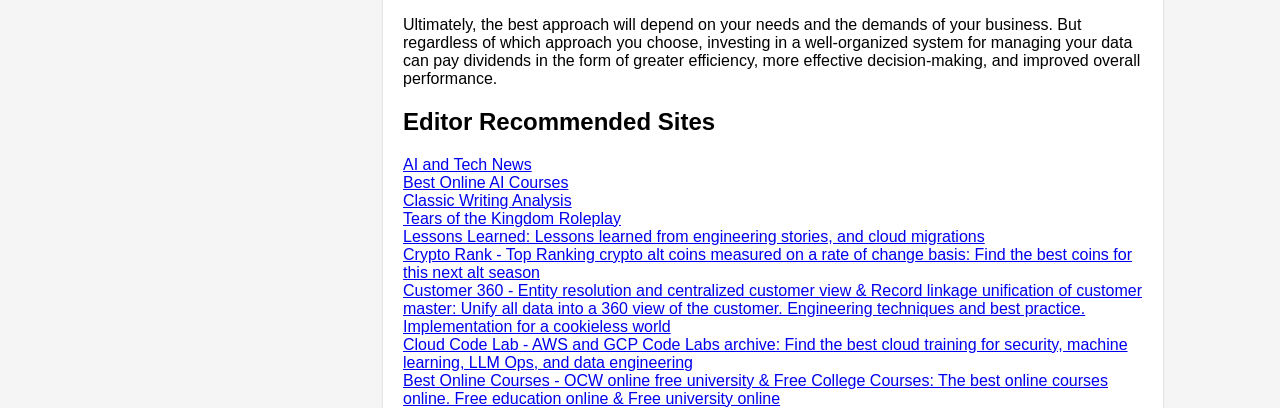Please specify the bounding box coordinates of the element that should be clicked to execute the given instruction: 'Discover how to create an ontology or taxonomy'. Ensure the coordinates are four float numbers between 0 and 1, expressed as [left, top, right, bottom].

[0.012, 0.596, 0.188, 0.723]